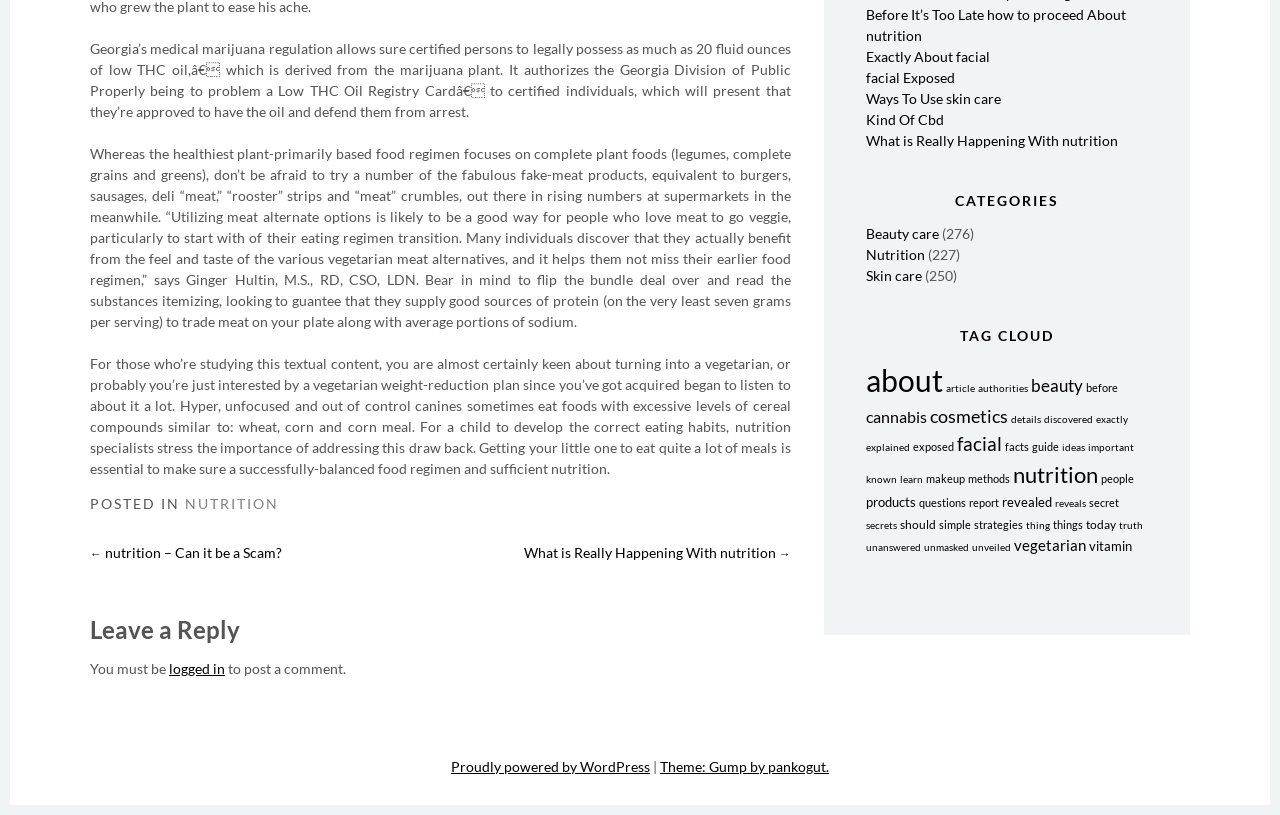Using the description: "Ways To Use skin care", identify the bounding box of the corresponding UI element in the screenshot.

[0.676, 0.11, 0.782, 0.131]